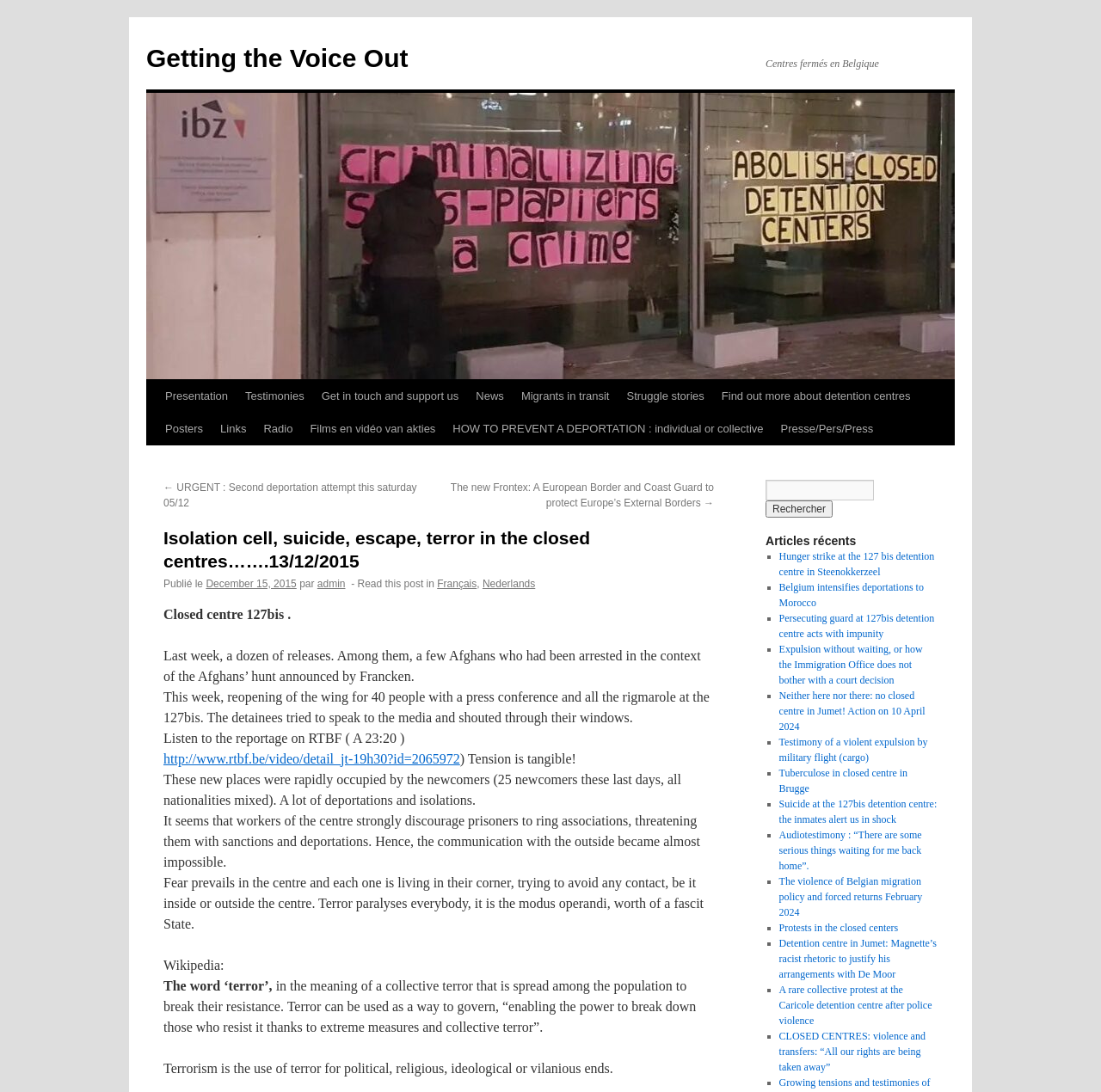Specify the bounding box coordinates of the area that needs to be clicked to achieve the following instruction: "Click on the link 'Presentation'".

[0.142, 0.348, 0.215, 0.378]